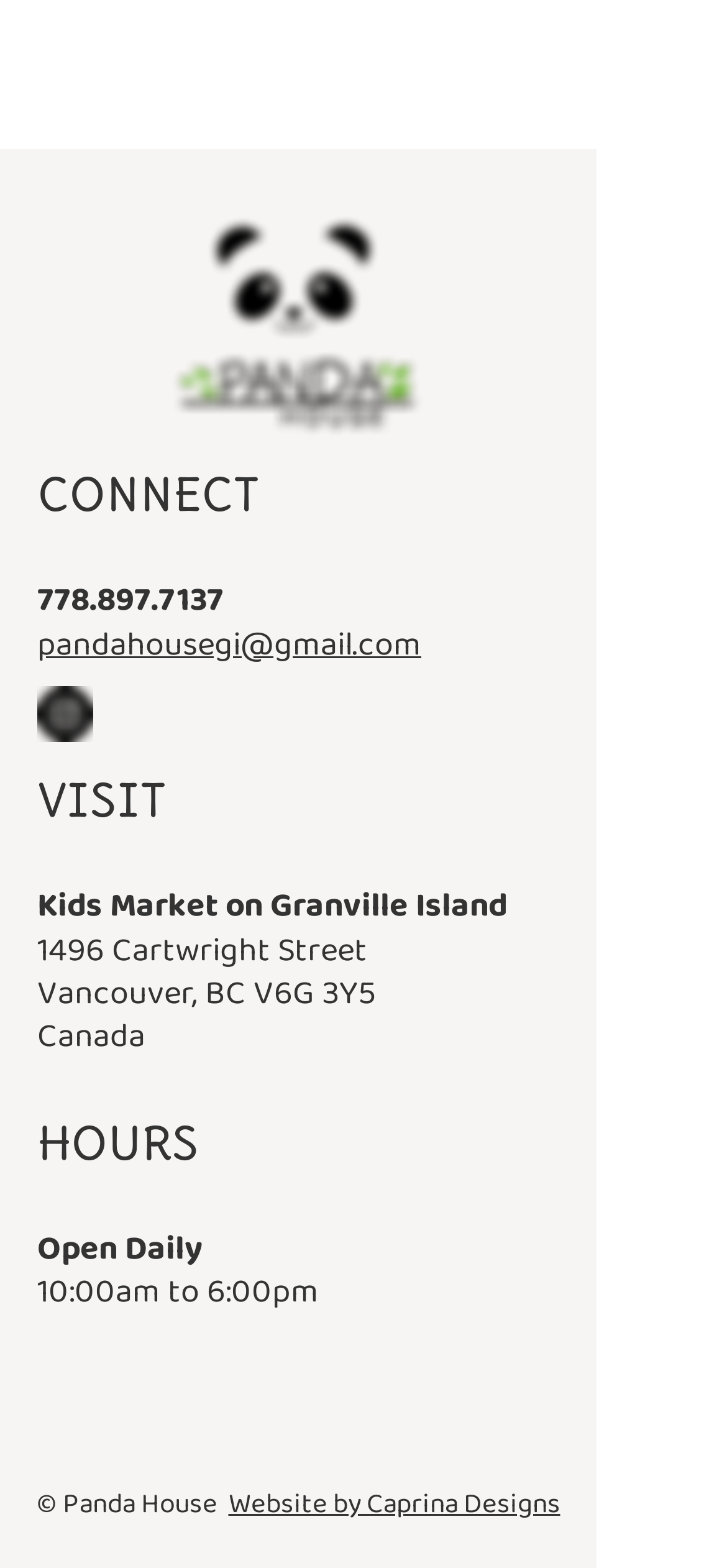Who designed the website of Panda House?
Please elaborate on the answer to the question with detailed information.

The website designer of Panda House can be found at the bottom of the webpage, where it is listed as a link with the text 'Website by Caprina Designs'.